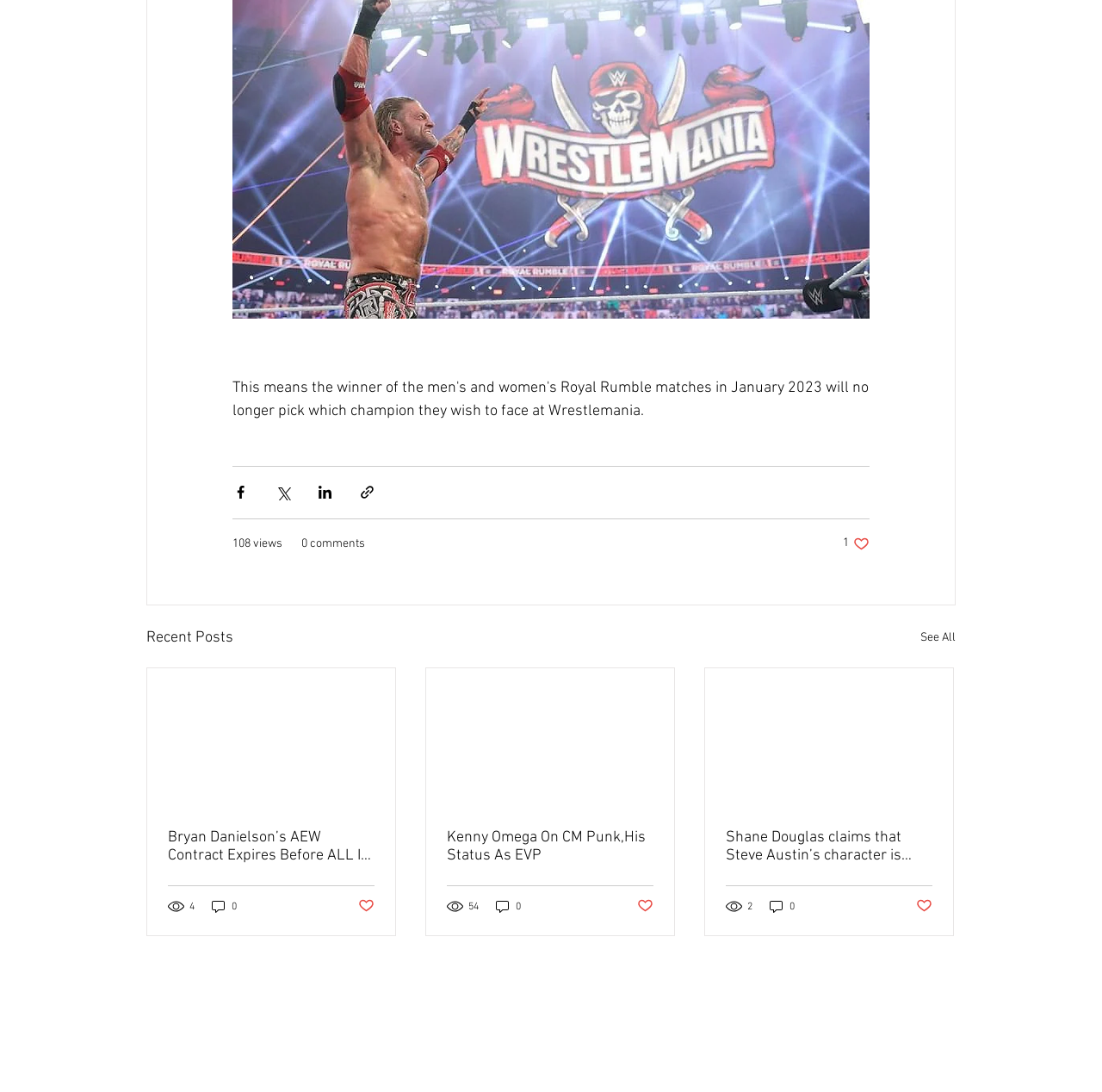How many comments does the third article have?
Answer the question with a single word or phrase, referring to the image.

0